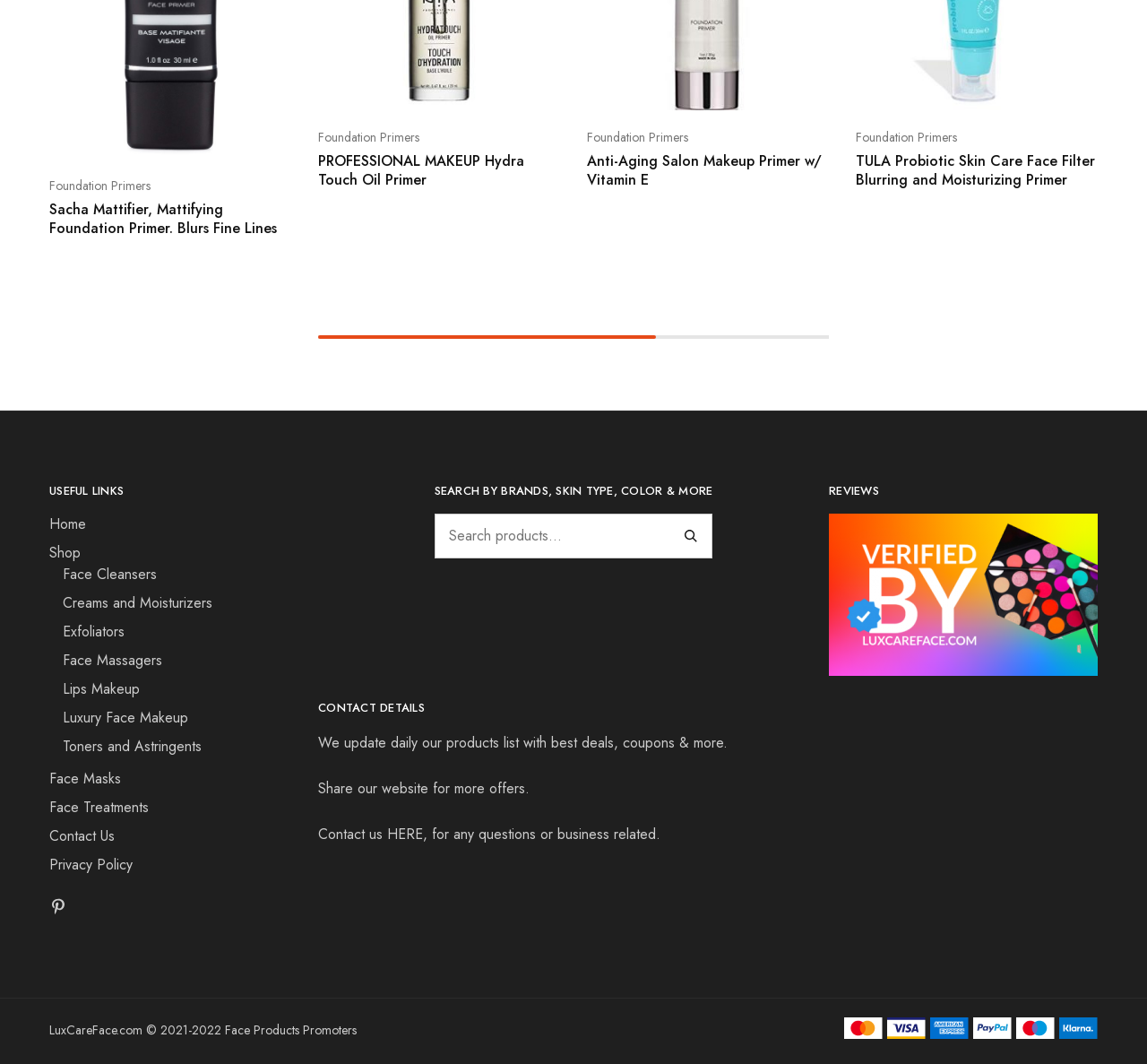Please locate the bounding box coordinates of the element that needs to be clicked to achieve the following instruction: "Explore Face Masks". The coordinates should be four float numbers between 0 and 1, i.e., [left, top, right, bottom].

[0.043, 0.722, 0.105, 0.741]